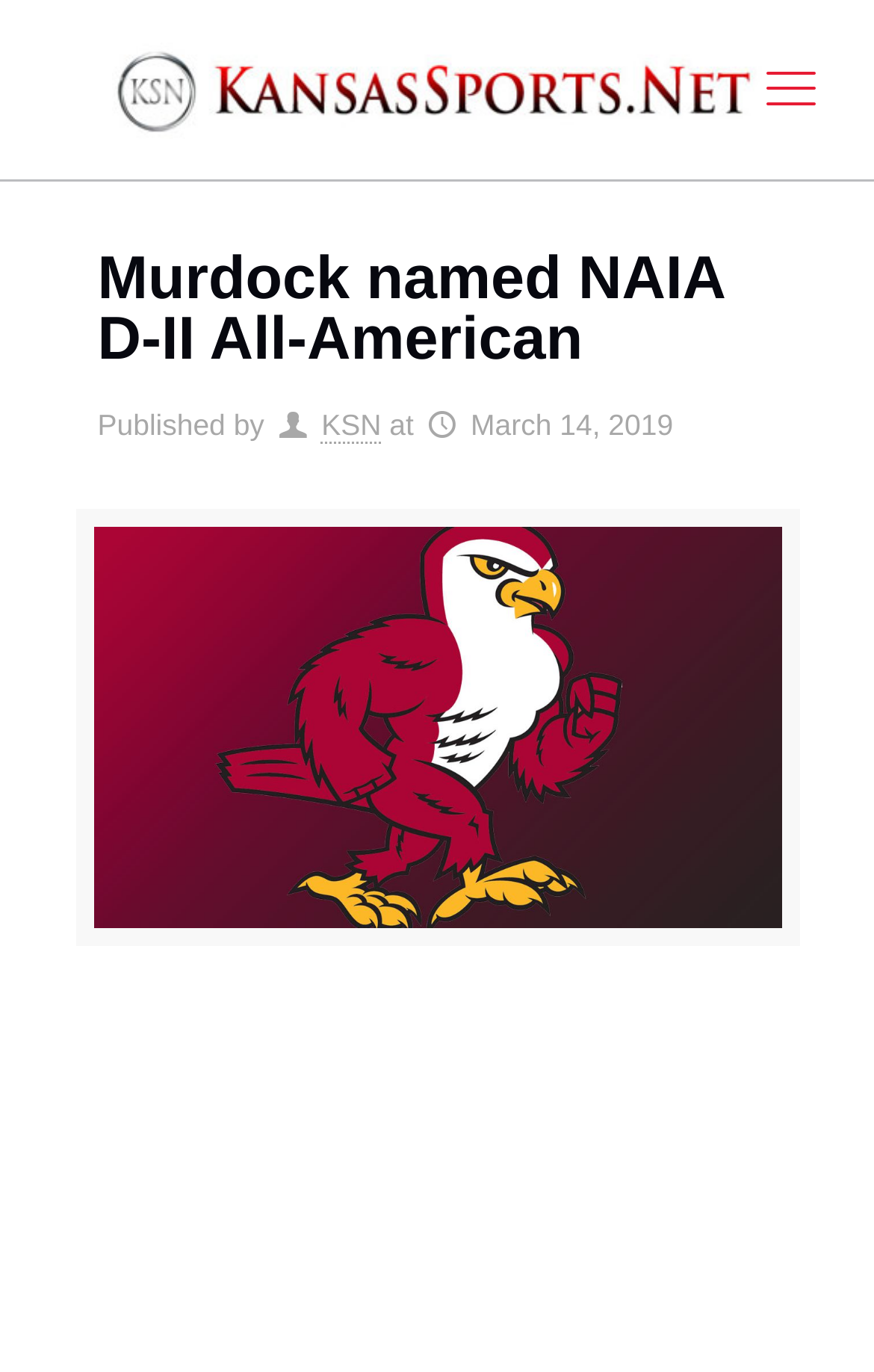Use a single word or phrase to answer the question:
What is Jordan Murdock's position?

forward